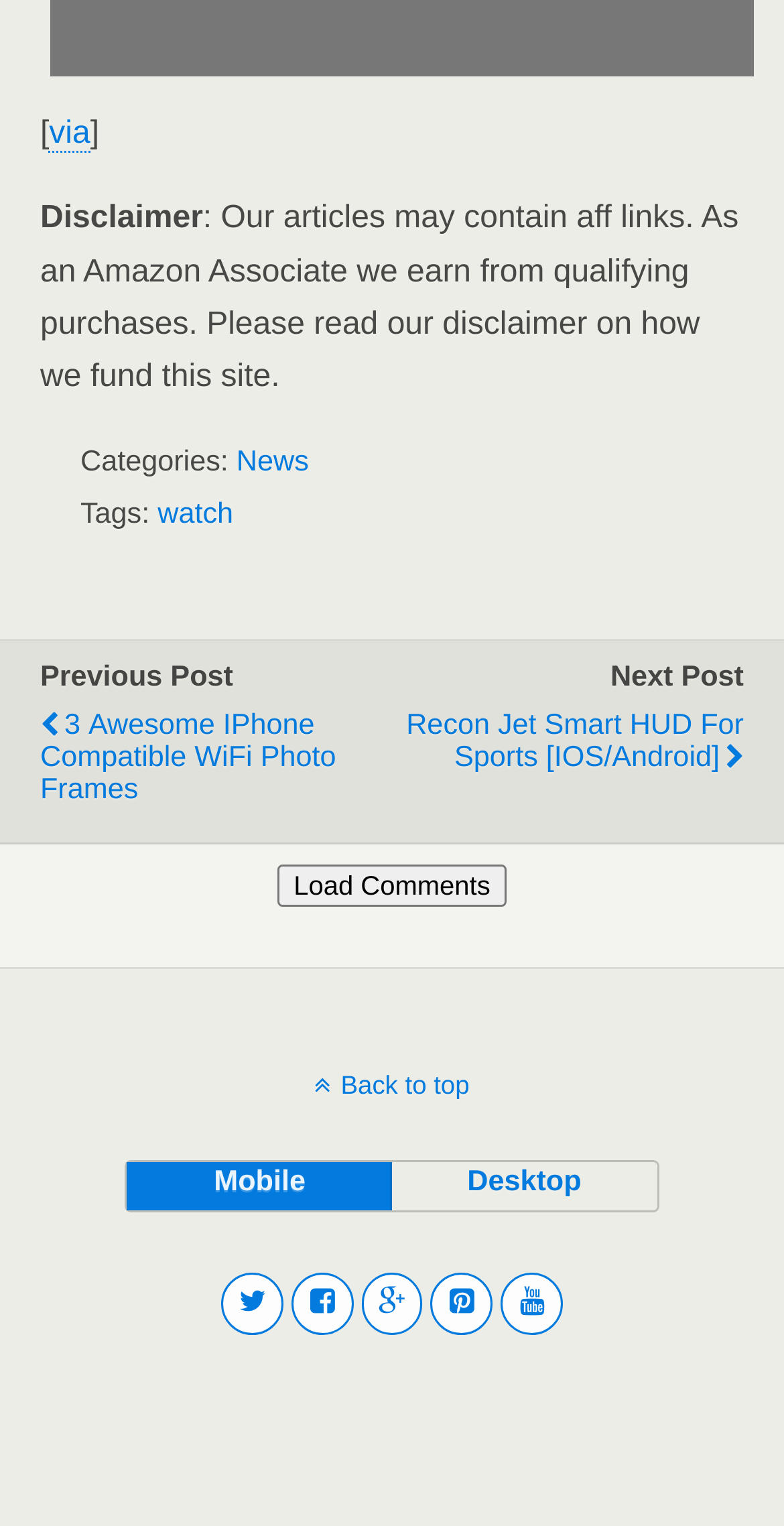Please give the bounding box coordinates of the area that should be clicked to fulfill the following instruction: "Go back to top". The coordinates should be in the format of four float numbers from 0 to 1, i.e., [left, top, right, bottom].

[0.0, 0.702, 1.0, 0.721]